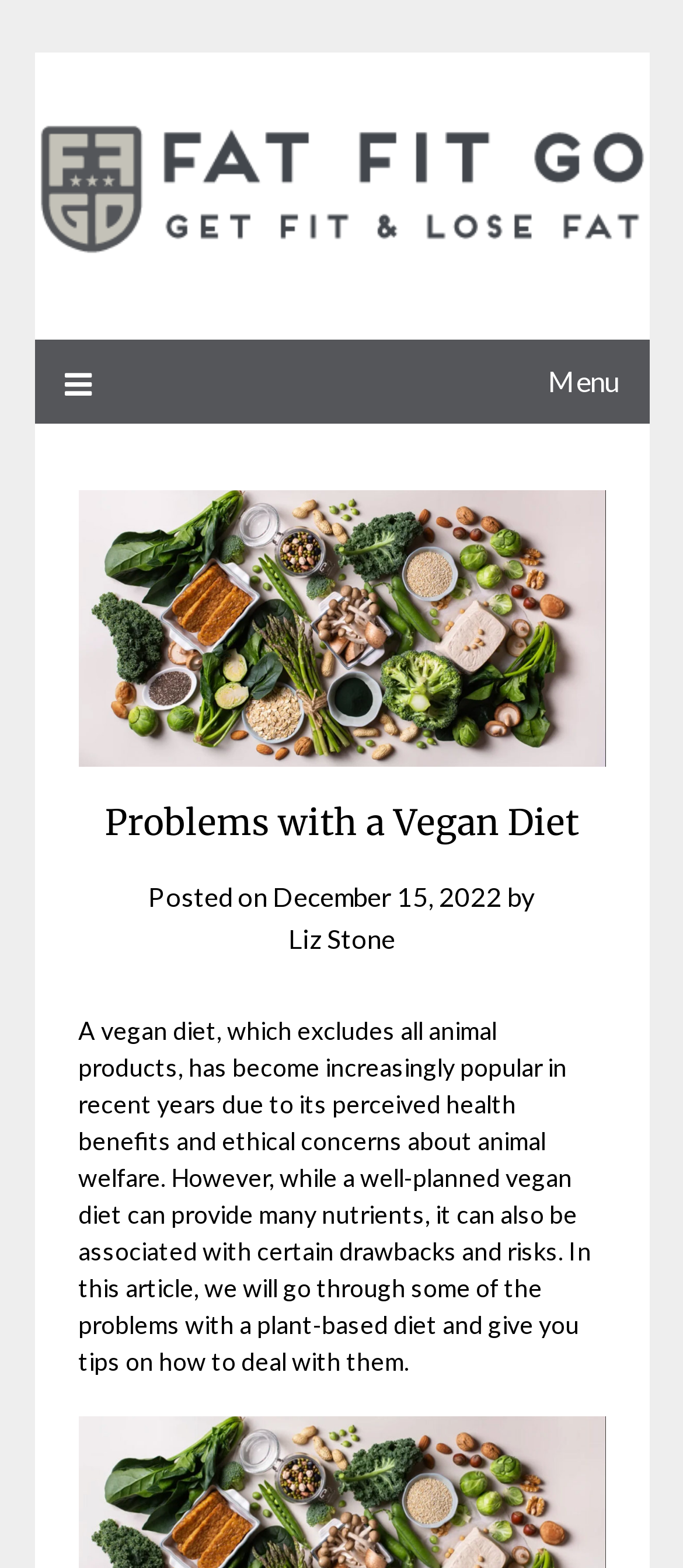Give the bounding box coordinates for the element described by: "December 15, 2022June 18, 2023".

[0.399, 0.561, 0.735, 0.581]